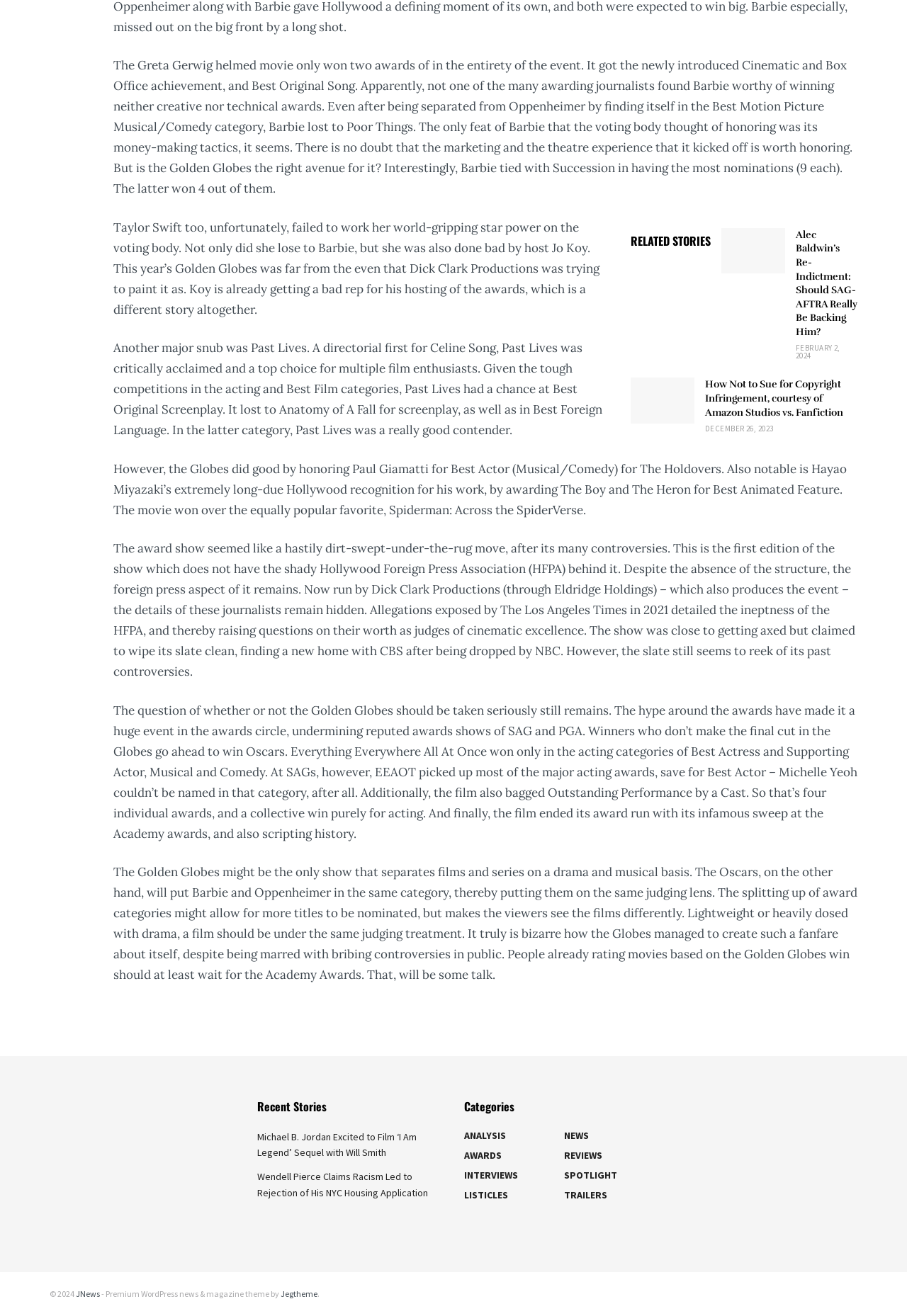Can you find the bounding box coordinates for the element that needs to be clicked to execute this instruction: "Read the article about Alec Baldwin’s Re-Indictment"? The coordinates should be given as four float numbers between 0 and 1, i.e., [left, top, right, bottom].

[0.795, 0.173, 0.866, 0.208]